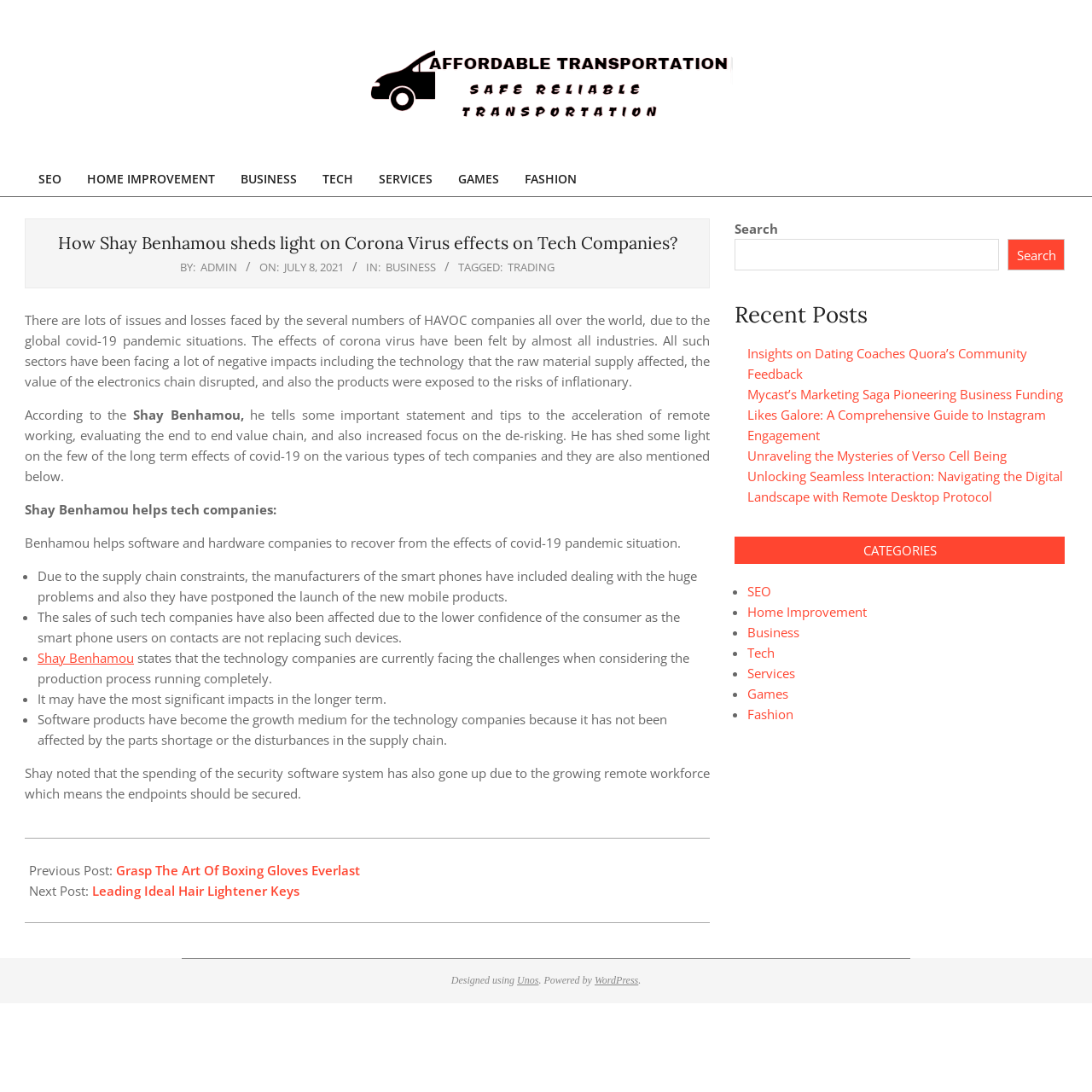Use a single word or phrase to answer the question:
What is the topic of the recent post 'Likes Galore: A Comprehensive Guide to Instagram Engagement'?

Instagram Engagement